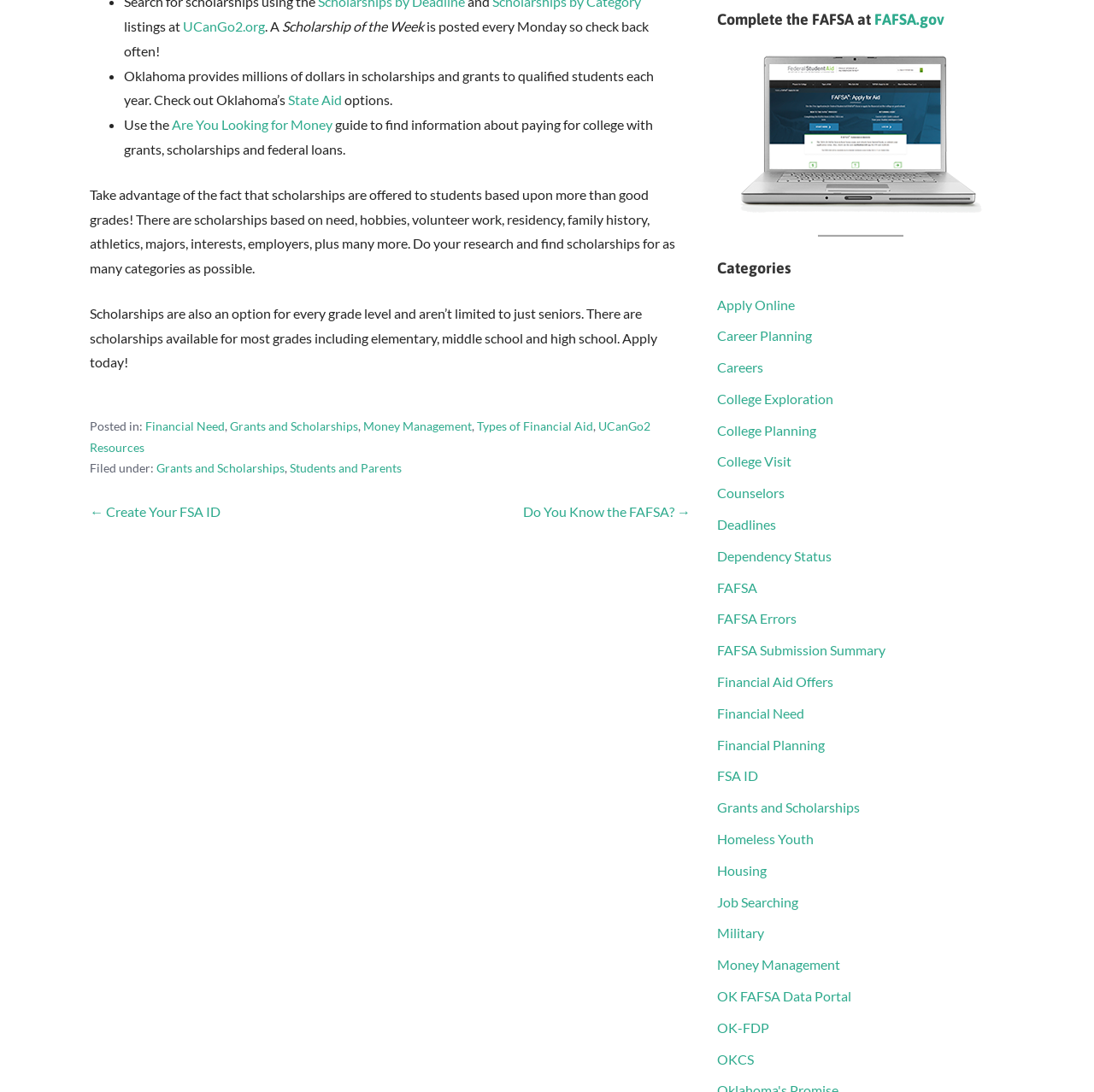Answer the following in one word or a short phrase: 
What is the FAFSA?

Free Application for Federal Student Aid